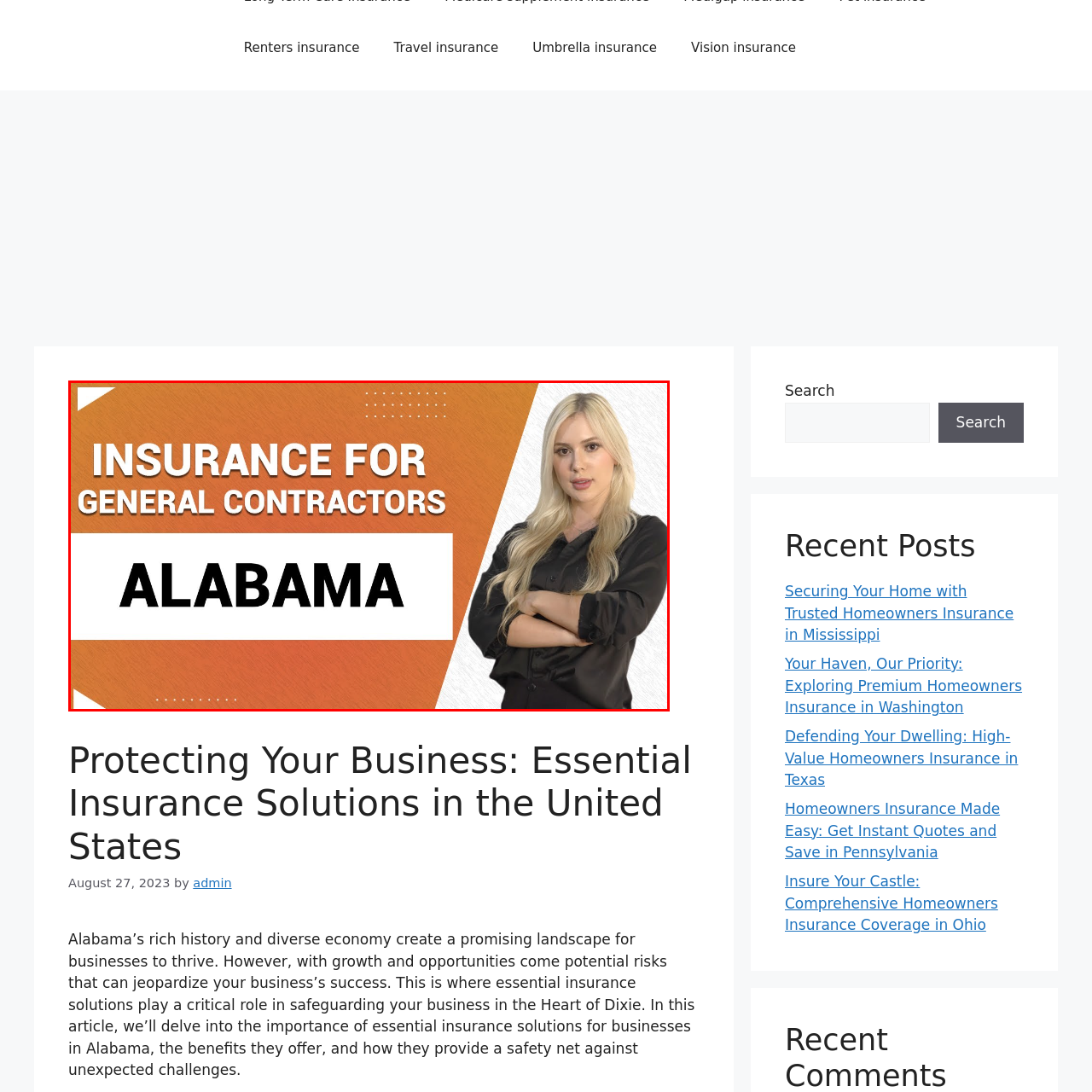Please look at the highlighted area within the red border and provide the answer to this question using just one word or phrase: 
What is the geographical focus of the insurance?

Alabama